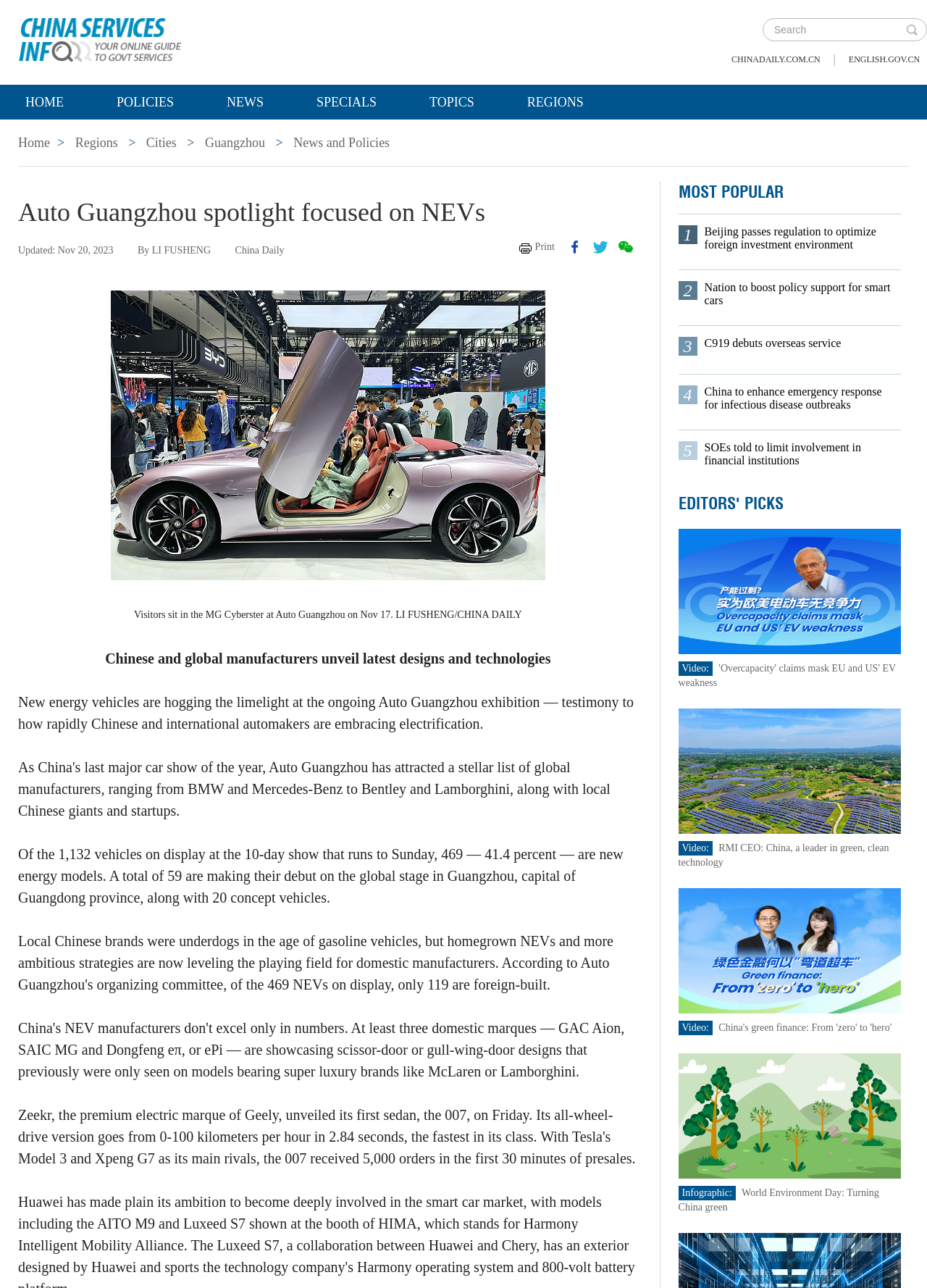What is the name of the exhibition?
Kindly offer a comprehensive and detailed response to the question.

The name of the exhibition can be found in the heading 'Auto Guangzhou spotlight focused on NEVs' which is located at the top of the webpage.